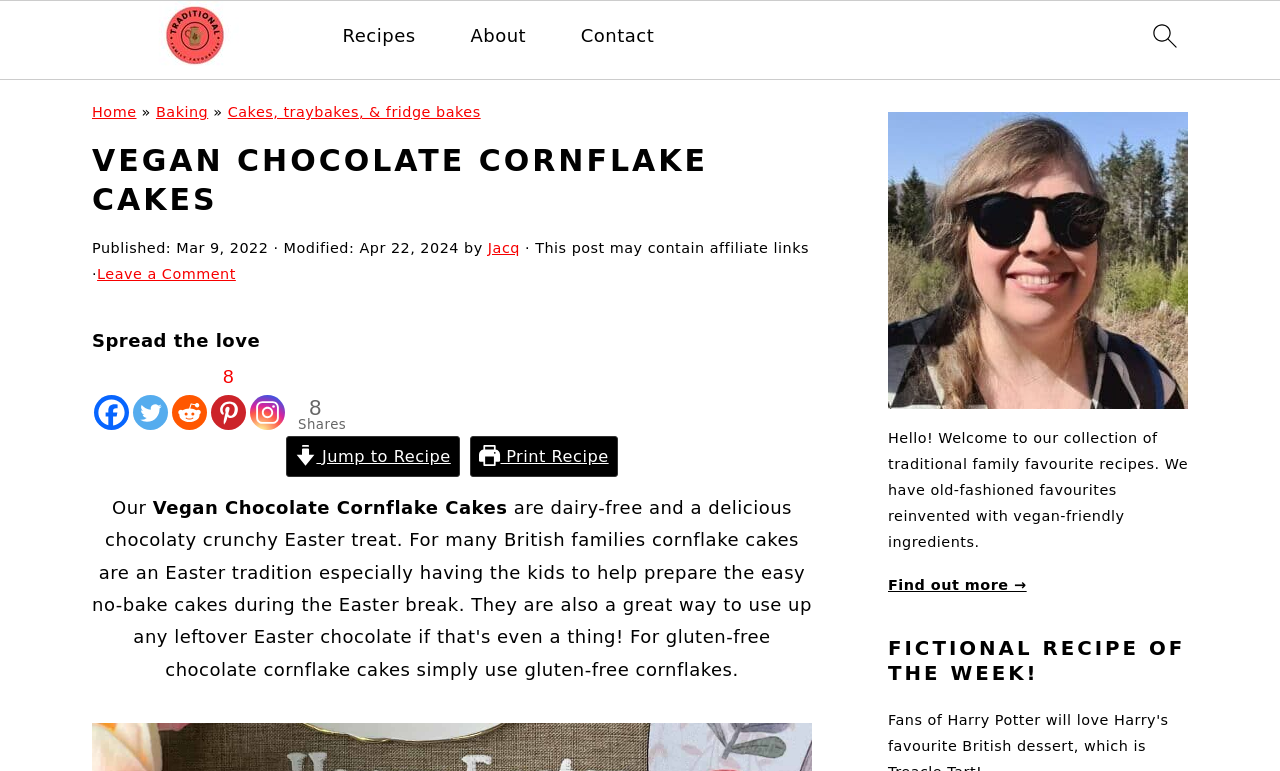What is the name of the author of this recipe?
Kindly offer a comprehensive and detailed response to the question.

The author's name can be found in the section where the recipe's details are provided, specifically next to the 'Published' and 'Modified' dates.